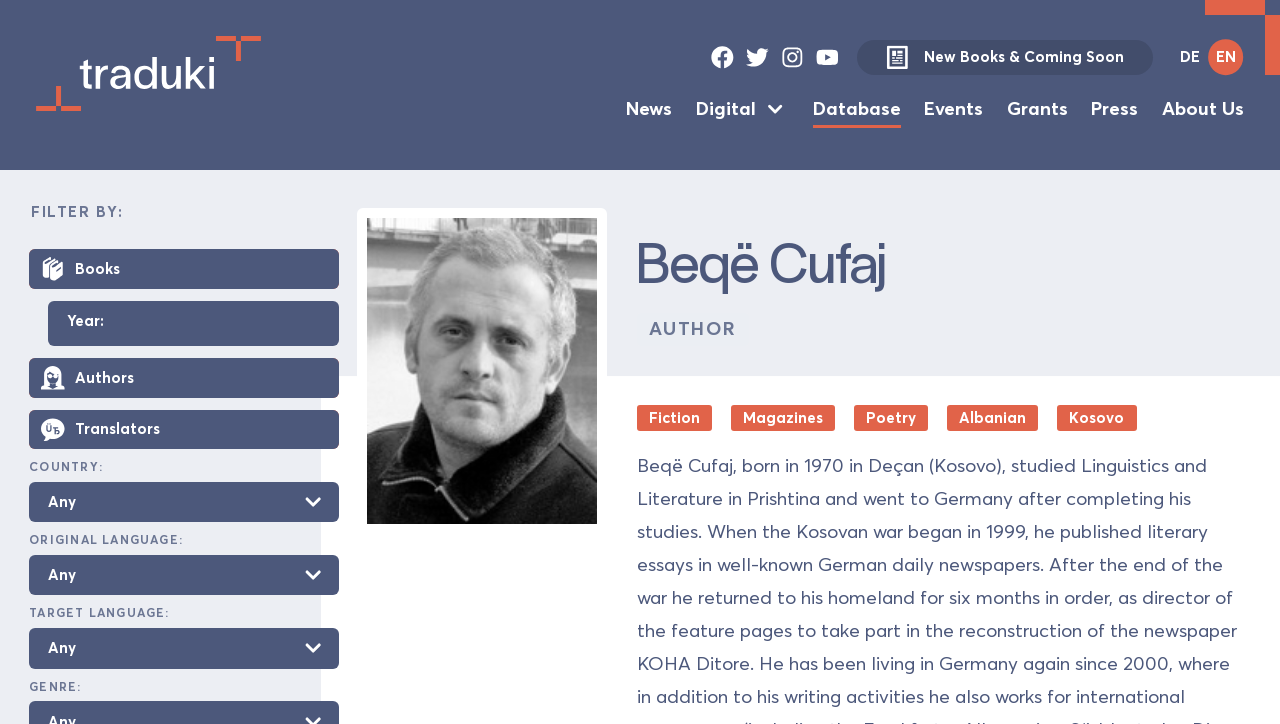Determine the bounding box coordinates for the clickable element to execute this instruction: "Click on the 'New Books & Coming Soon' link". Provide the coordinates as four float numbers between 0 and 1, i.e., [left, top, right, bottom].

[0.67, 0.055, 0.901, 0.104]